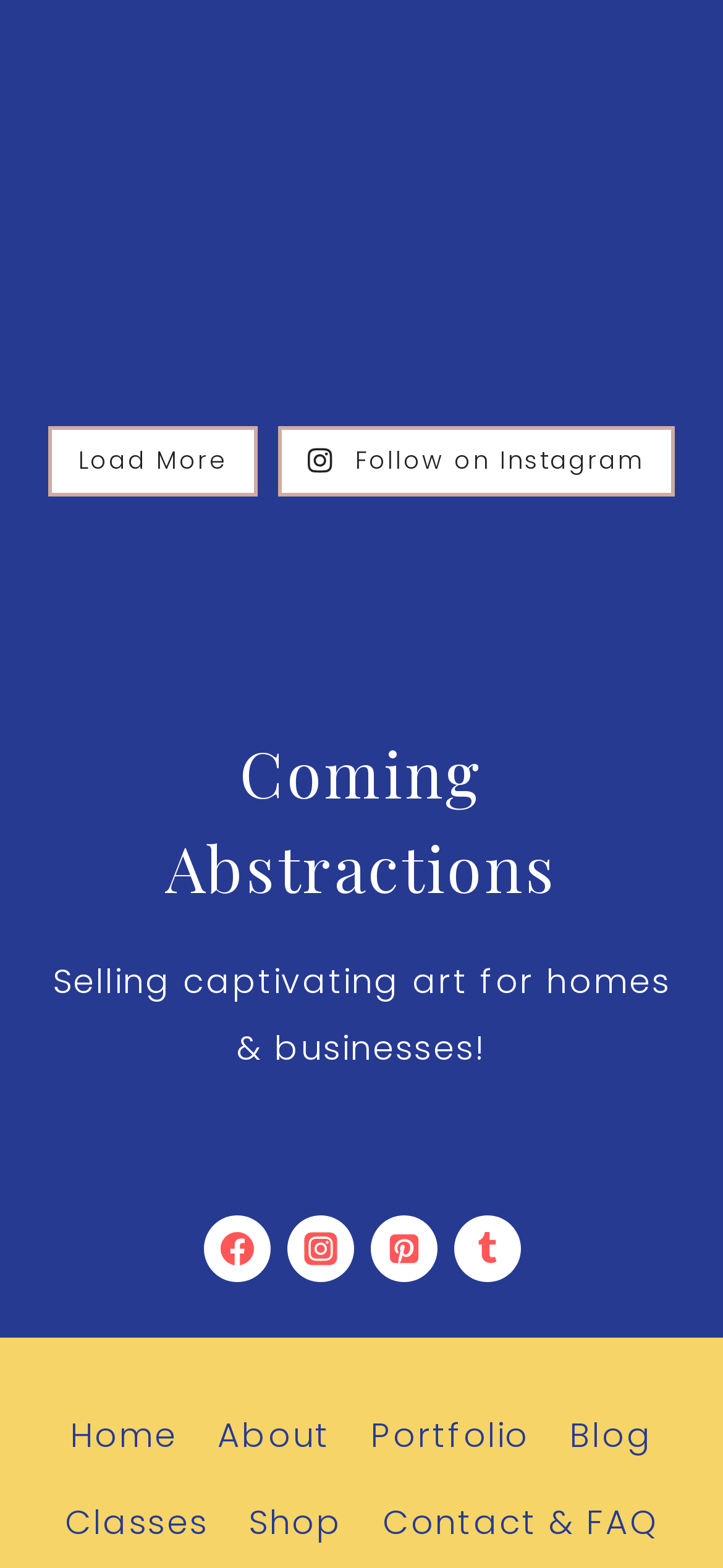Please provide the bounding box coordinates for the UI element as described: "Pinterest". The coordinates must be four floats between 0 and 1, represented as [left, top, right, bottom].

[0.512, 0.775, 0.604, 0.818]